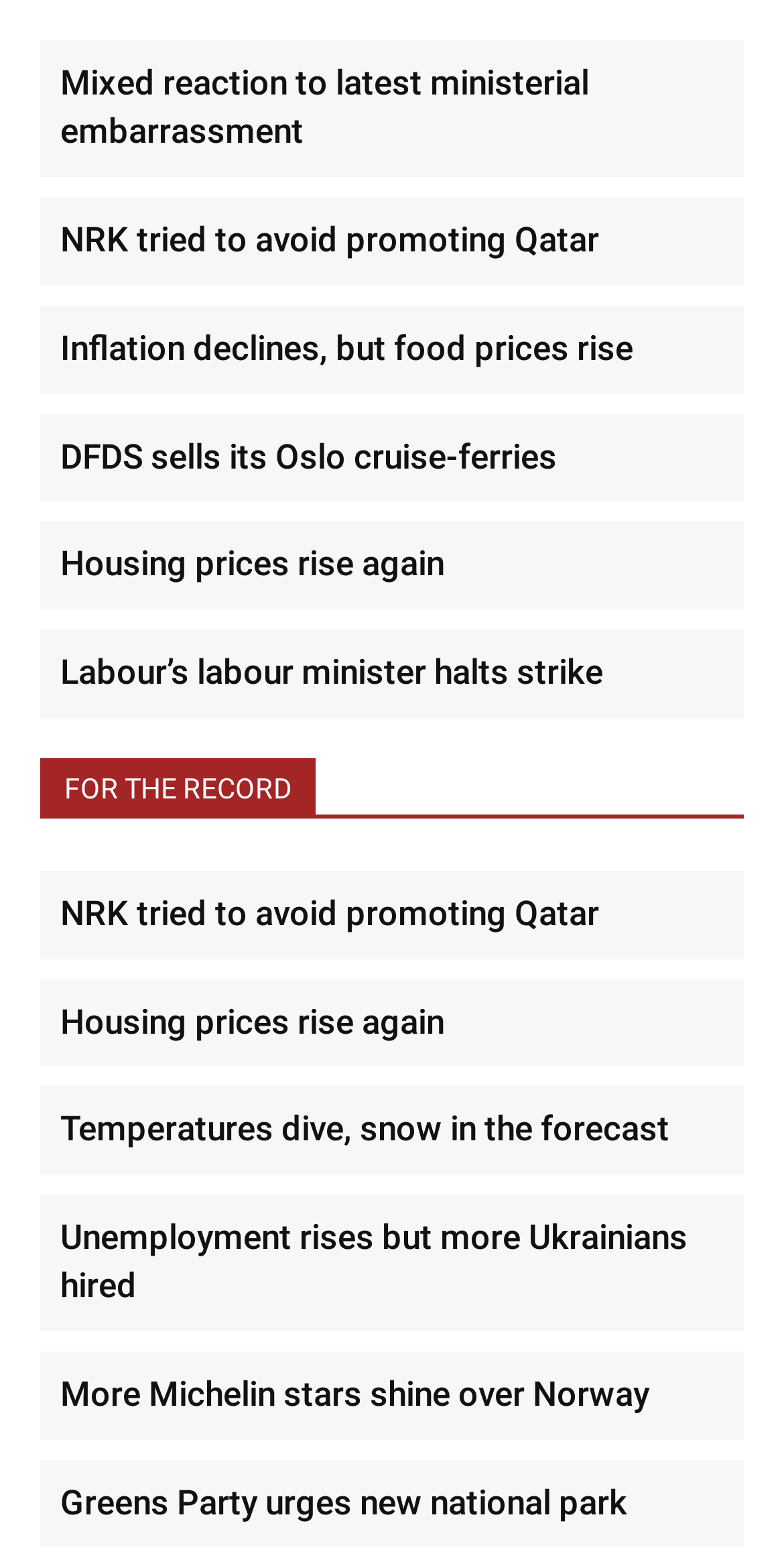Find the bounding box coordinates for the area that must be clicked to perform this action: "Read news about Mixed reaction to latest ministerial embarrassment".

[0.077, 0.04, 0.751, 0.097]